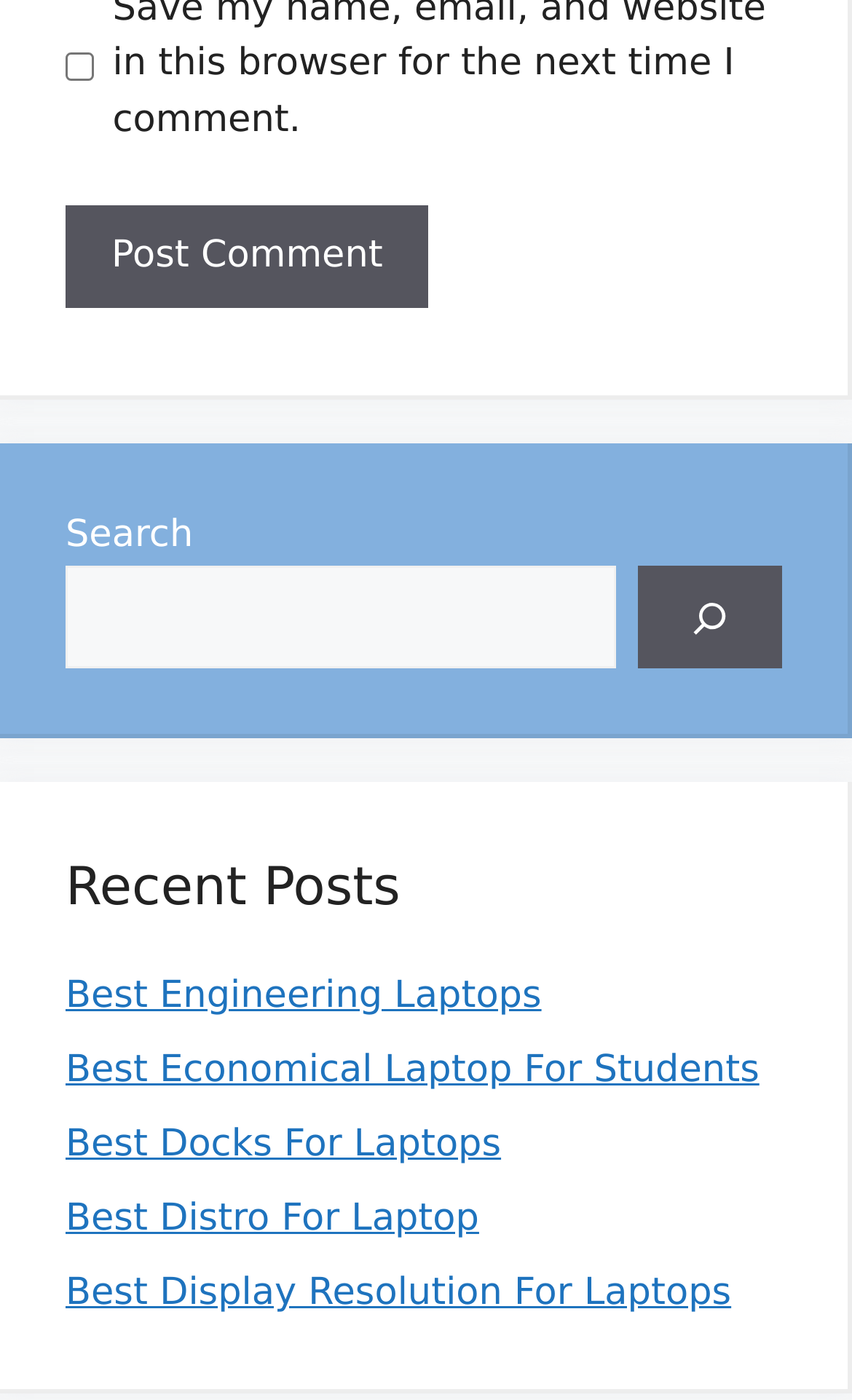How many search buttons are there?
Please respond to the question thoroughly and include all relevant details.

There is only one search button on the page, located within the search bar, which is a child element of the search component.